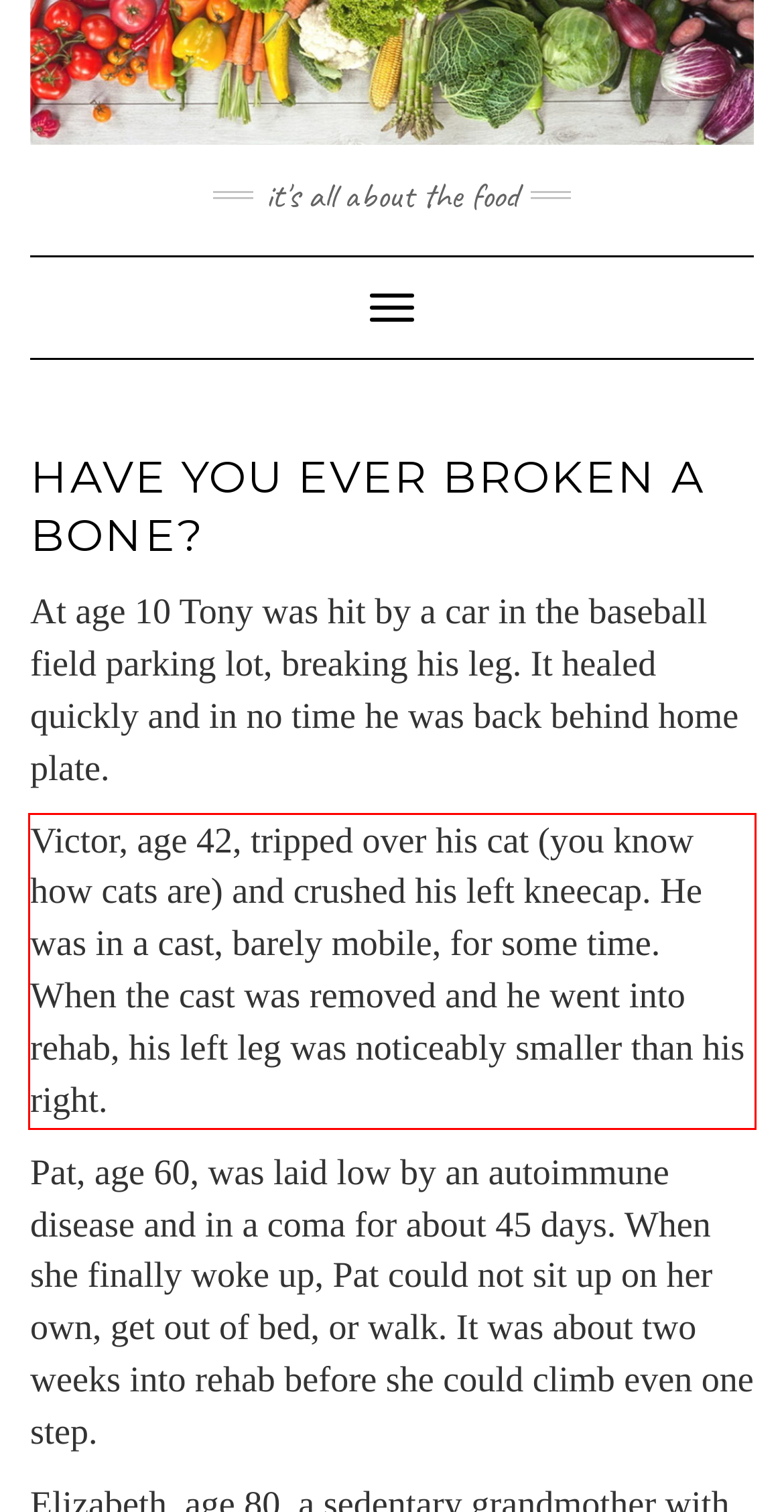Please analyze the screenshot of a webpage and extract the text content within the red bounding box using OCR.

Victor, age 42, tripped over his cat (you know how cats are) and crushed his left kneecap. He was in a cast, barely mobile, for some time. When the cast was removed and he went into rehab, his left leg was noticeably smaller than his right.